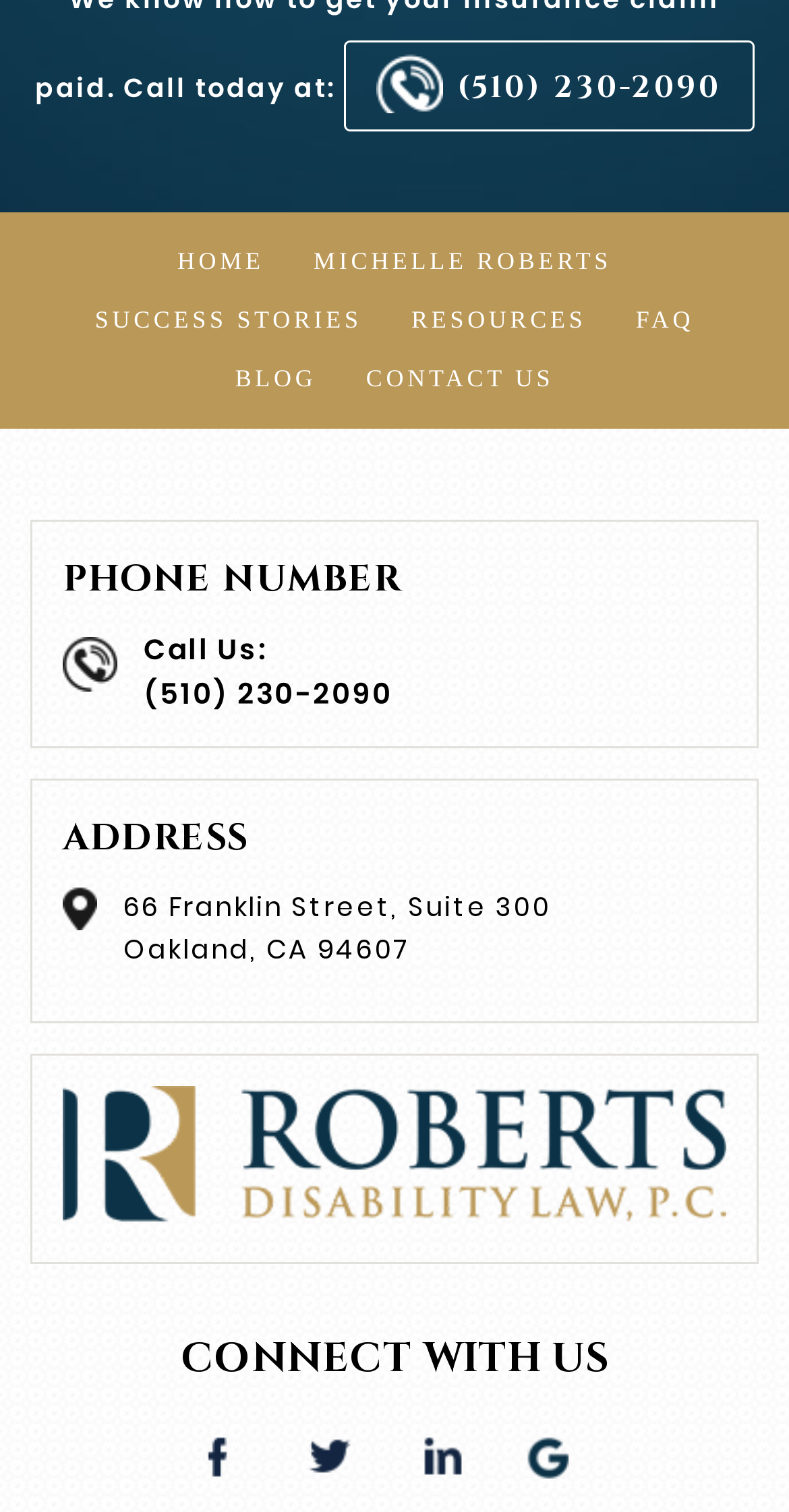What is the name of the person mentioned on the webpage?
Please give a detailed and thorough answer to the question, covering all relevant points.

The name 'Michelle Roberts' is mentioned as a link at the top of the webpage, suggesting that it might be the name of the person or organization associated with the webpage.